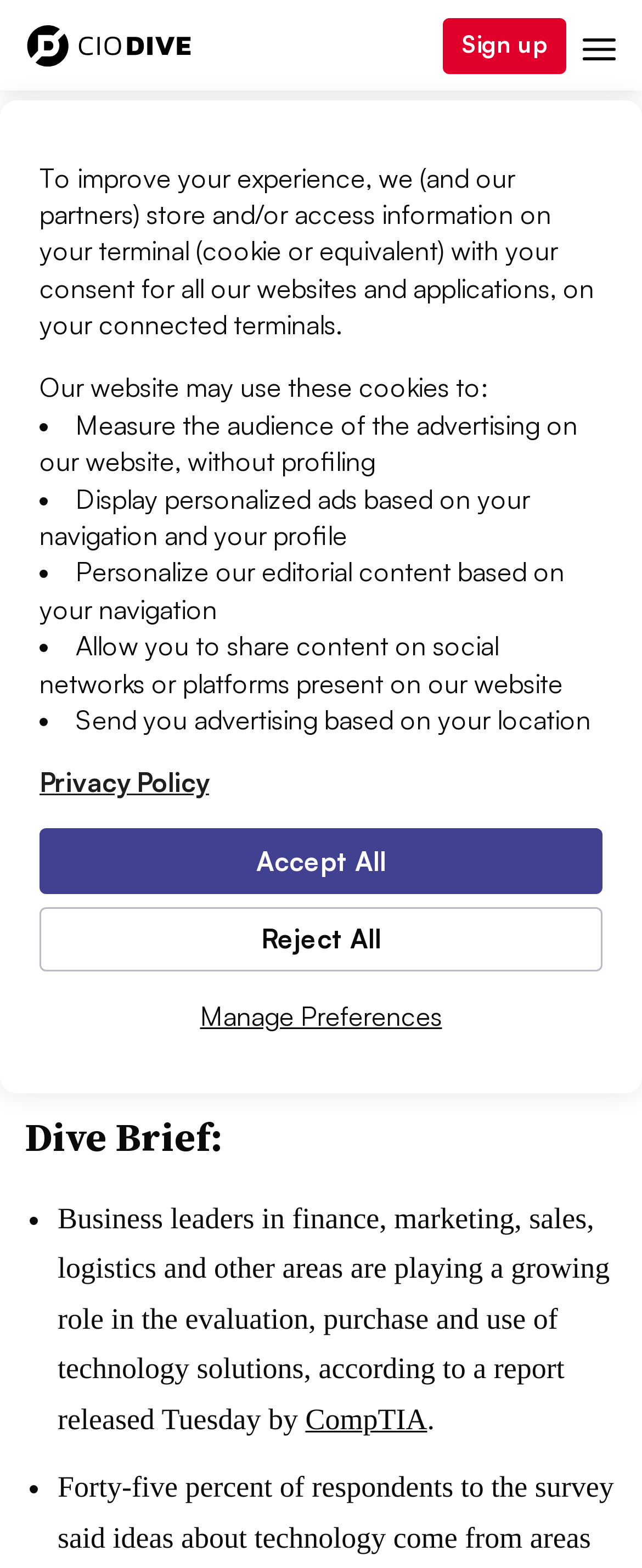Pinpoint the bounding box coordinates of the element to be clicked to execute the instruction: "Click the 'Share article to Linkedin' link".

[0.008, 0.332, 0.115, 0.376]